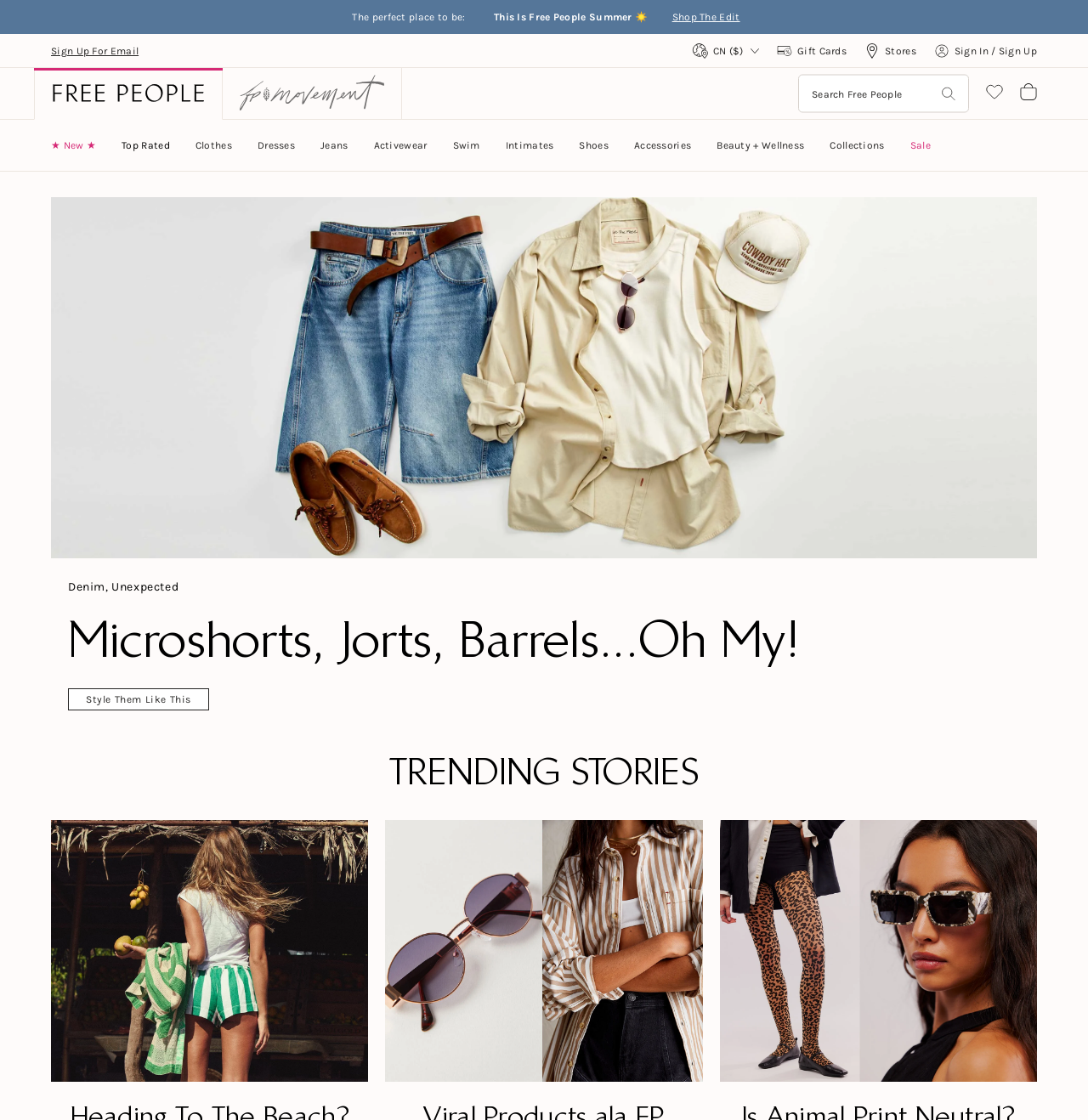Locate the coordinates of the bounding box for the clickable region that fulfills this instruction: "Shop the edit".

[0.61, 0.01, 0.688, 0.021]